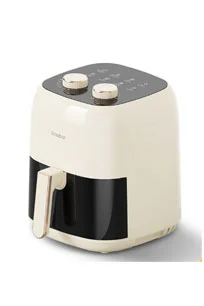What is the purpose of the air fryer?
Answer briefly with a single word or phrase based on the image.

Healthier cooking